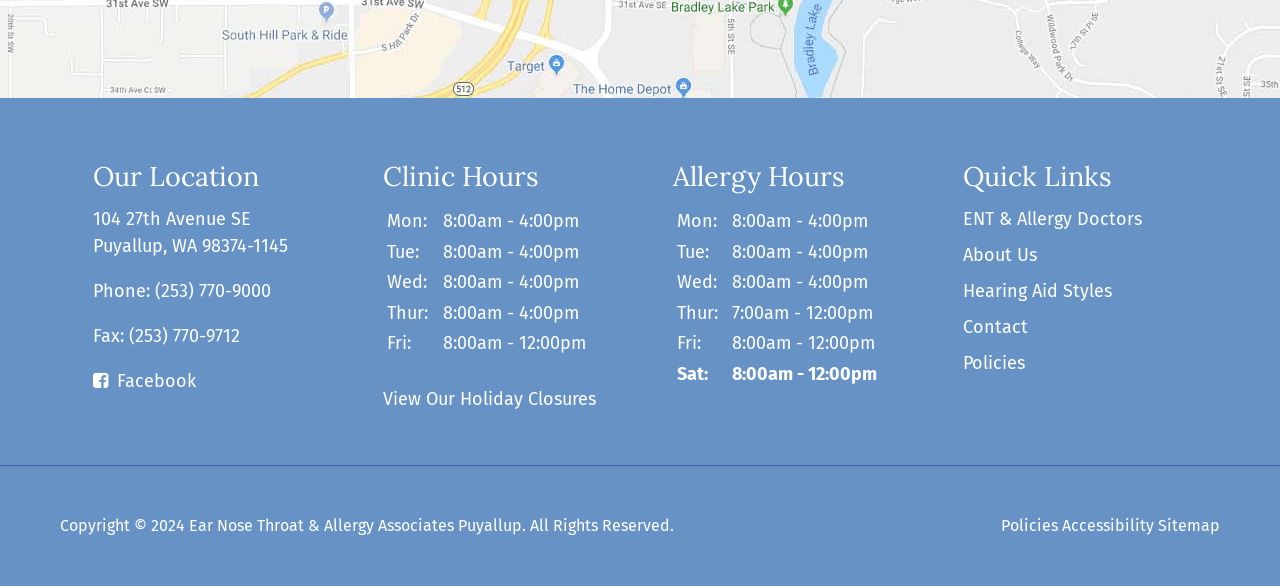Answer briefly with one word or phrase:
What is the fax number of the clinic?

(253) 770-9712